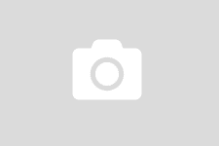What type of content is the image accompanying?
Using the image provided, answer with just one word or phrase.

Blog or article content